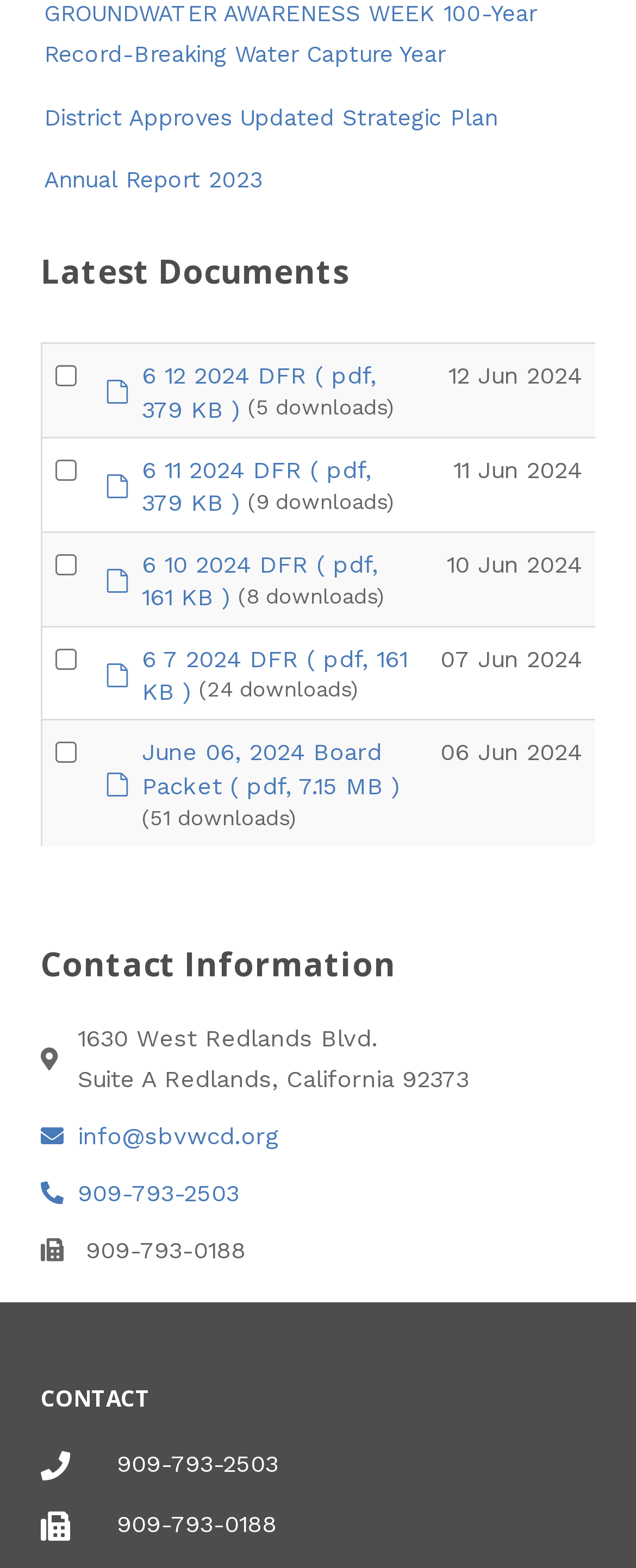What is the address of the contact information?
Using the visual information from the image, give a one-word or short-phrase answer.

1630 West Redlands Blvd.